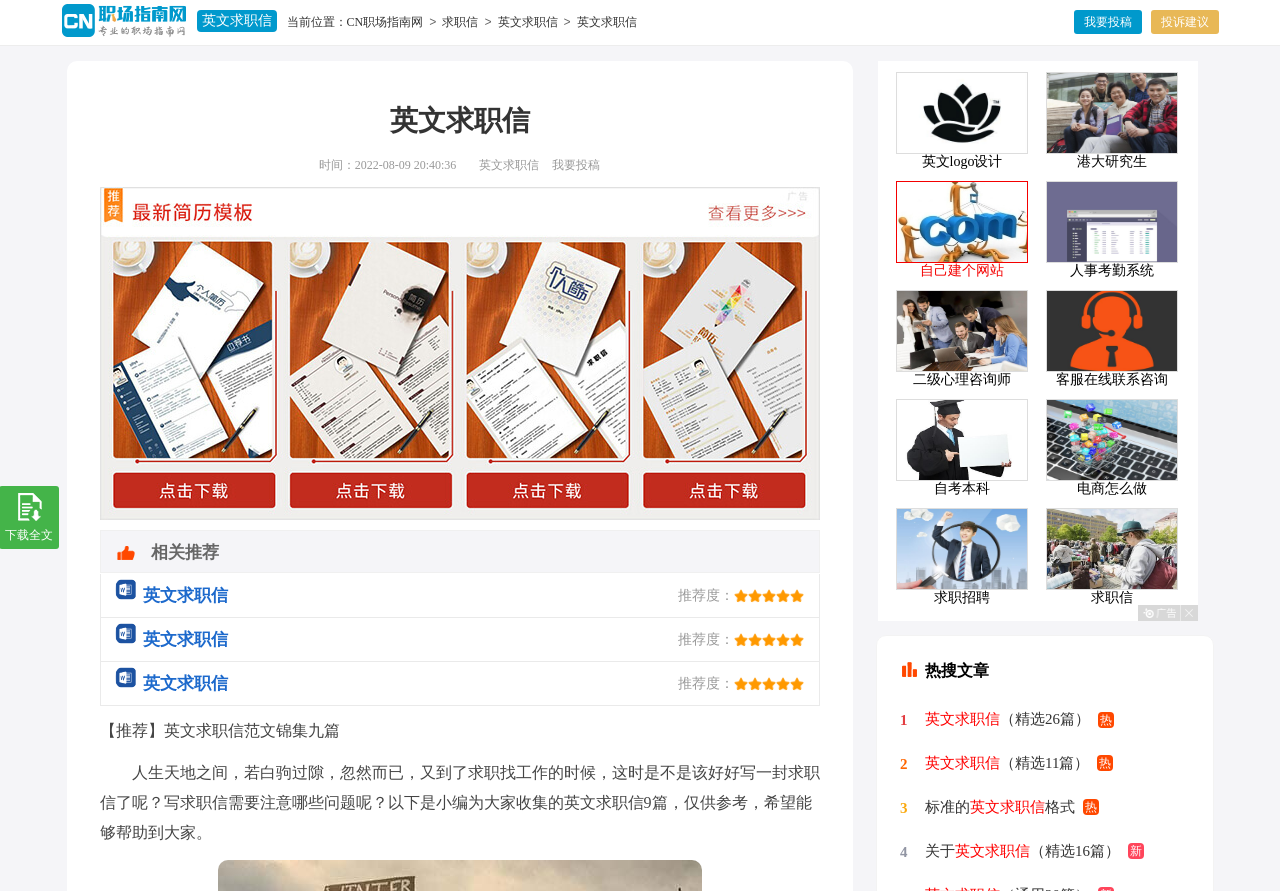Please provide a one-word or phrase answer to the question: 
Are there any related articles recommended on the webpage?

Yes